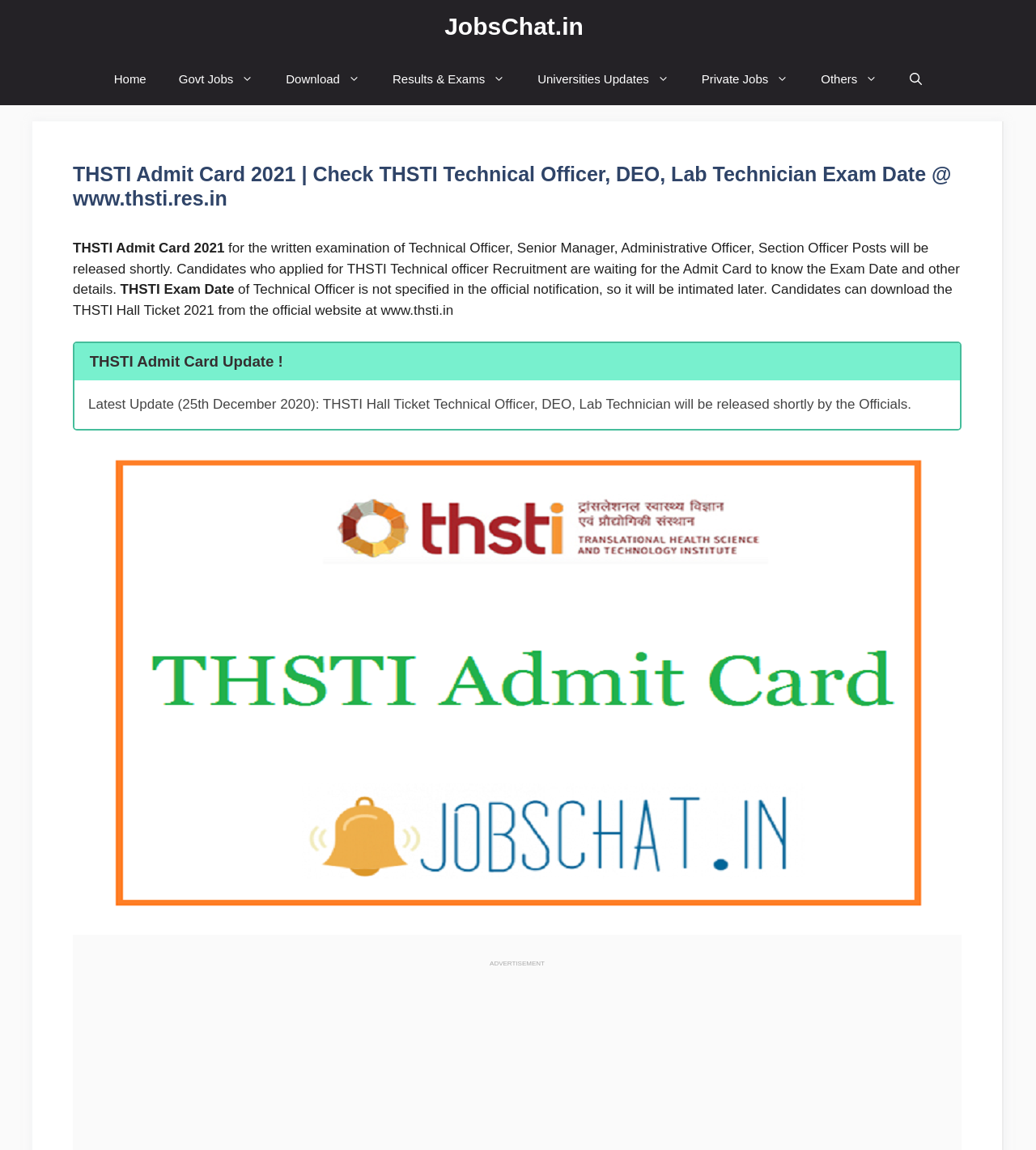Please determine the bounding box coordinates of the clickable area required to carry out the following instruction: "check results and exams". The coordinates must be four float numbers between 0 and 1, represented as [left, top, right, bottom].

[0.363, 0.046, 0.503, 0.091]